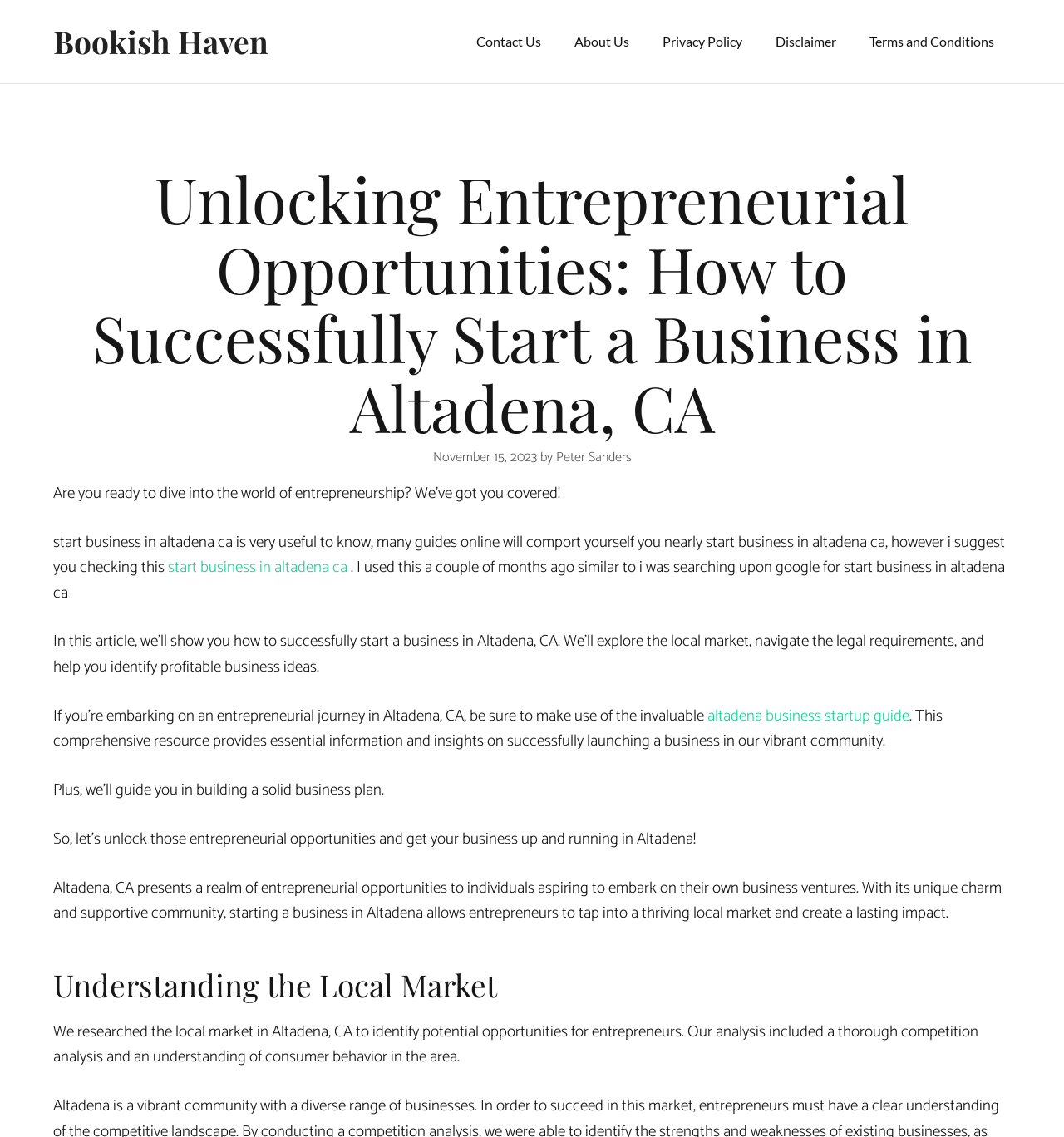What is the author of this article?
Using the image as a reference, deliver a detailed and thorough answer to the question.

The author of this article is mentioned in the header section, where it says 'by Peter Sanders'.